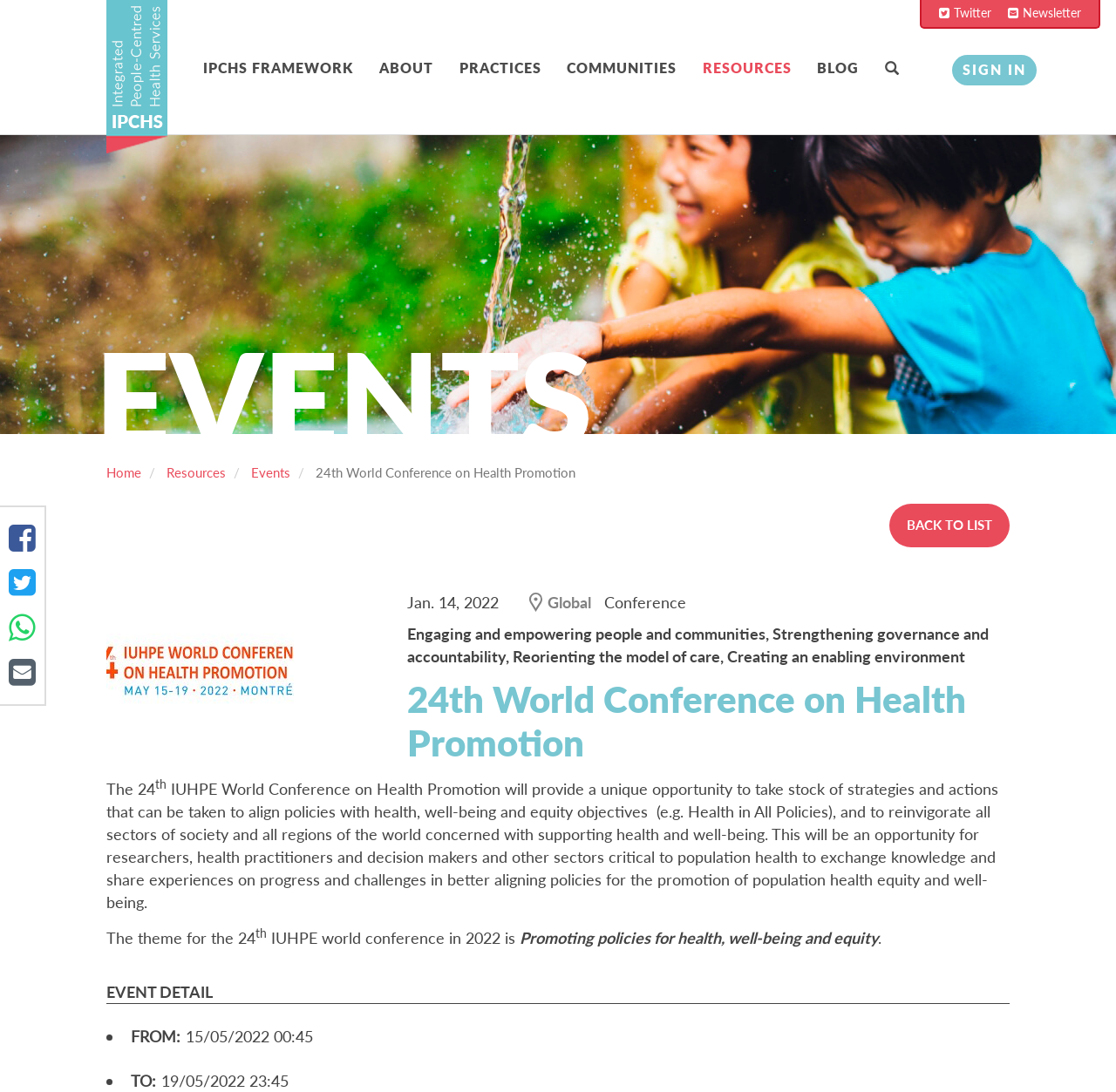Carefully examine the image and provide an in-depth answer to the question: What is the purpose of the 24th IUHPE World Conference on Health Promotion?

I found the answer by reading the text in the webpage, specifically the paragraph that starts with 'The 24th IUHPE World Conference on Health Promotion will provide a unique opportunity...' and it mentions aligning policies with health, well-being and equity objectives as one of the purposes of the conference.